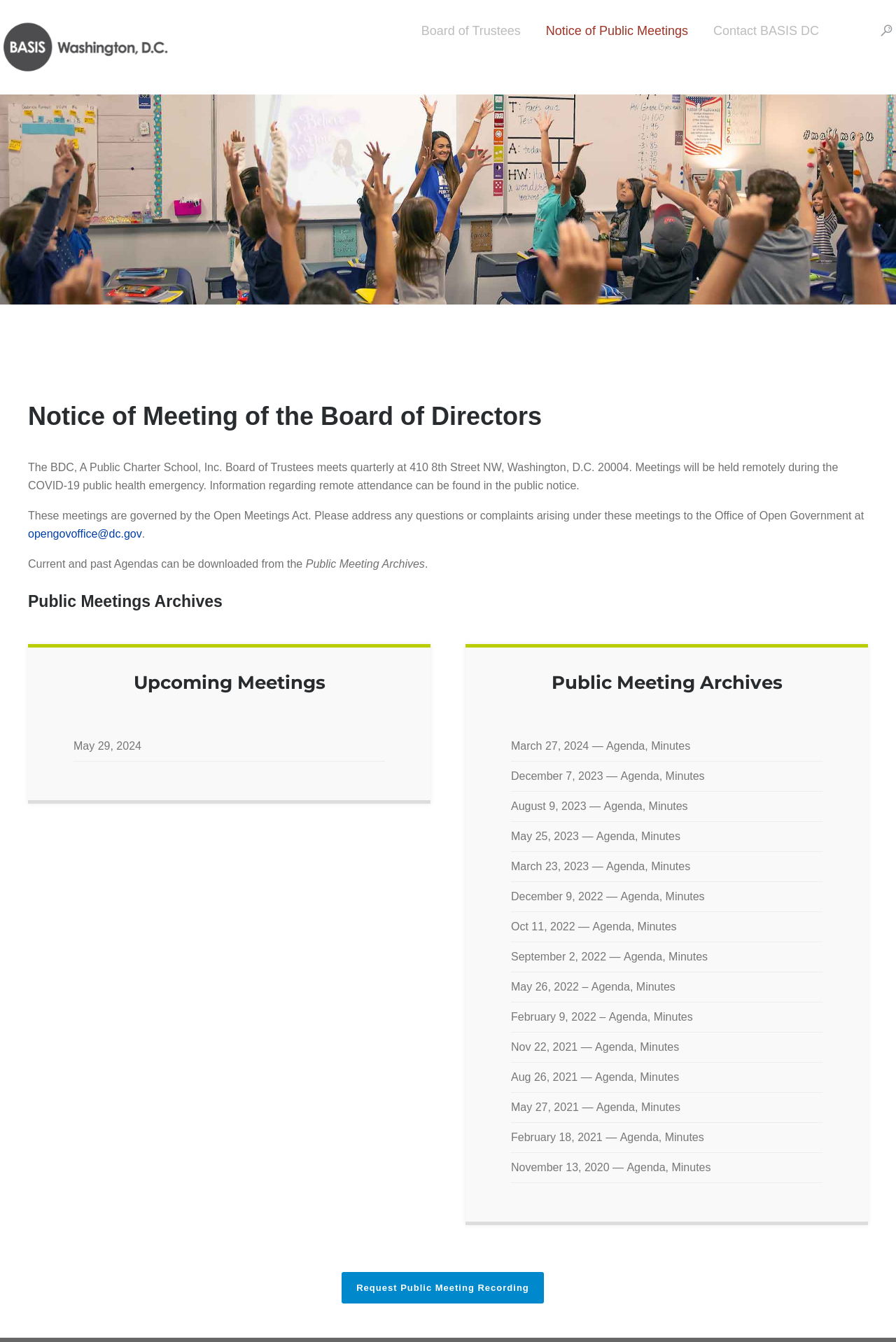What is the frequency of the Board of Trustees meetings?
Look at the image and construct a detailed response to the question.

The webpage indicates that the Board of Trustees meets quarterly, as evidenced by the list of upcoming and past meetings with dates spaced approximately three months apart.